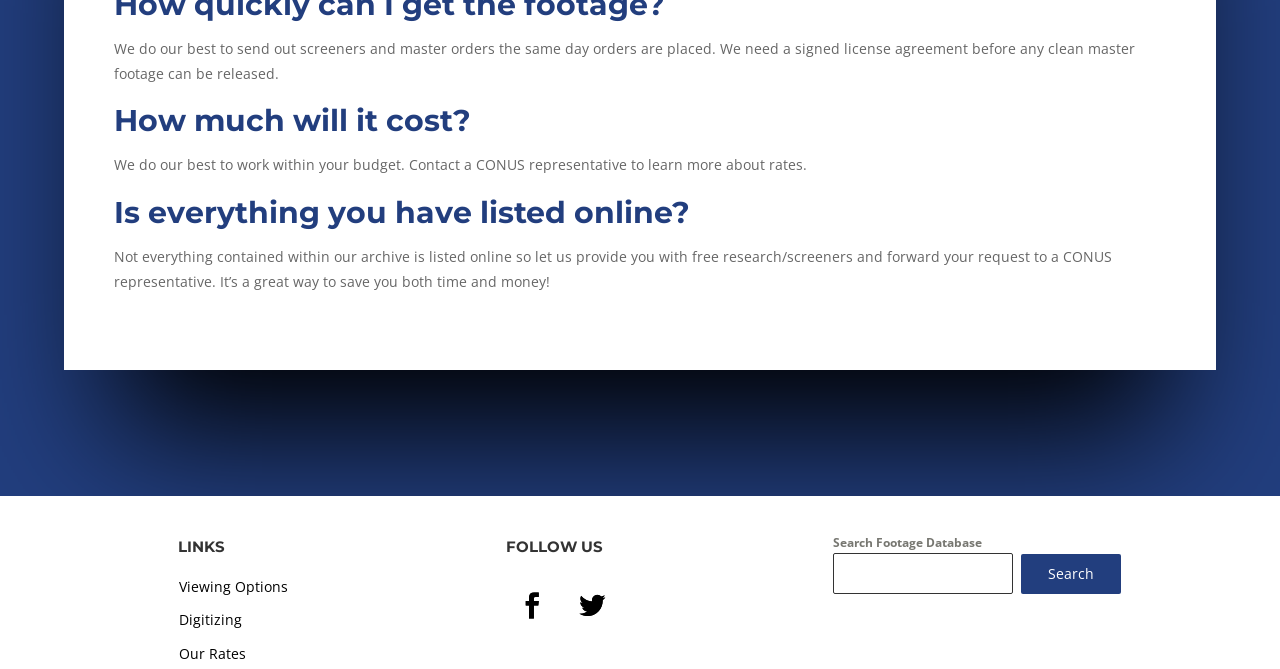Find the bounding box coordinates for the UI element that matches this description: "parent_node: Search Footage Database name="text-1"".

[0.651, 0.827, 0.791, 0.888]